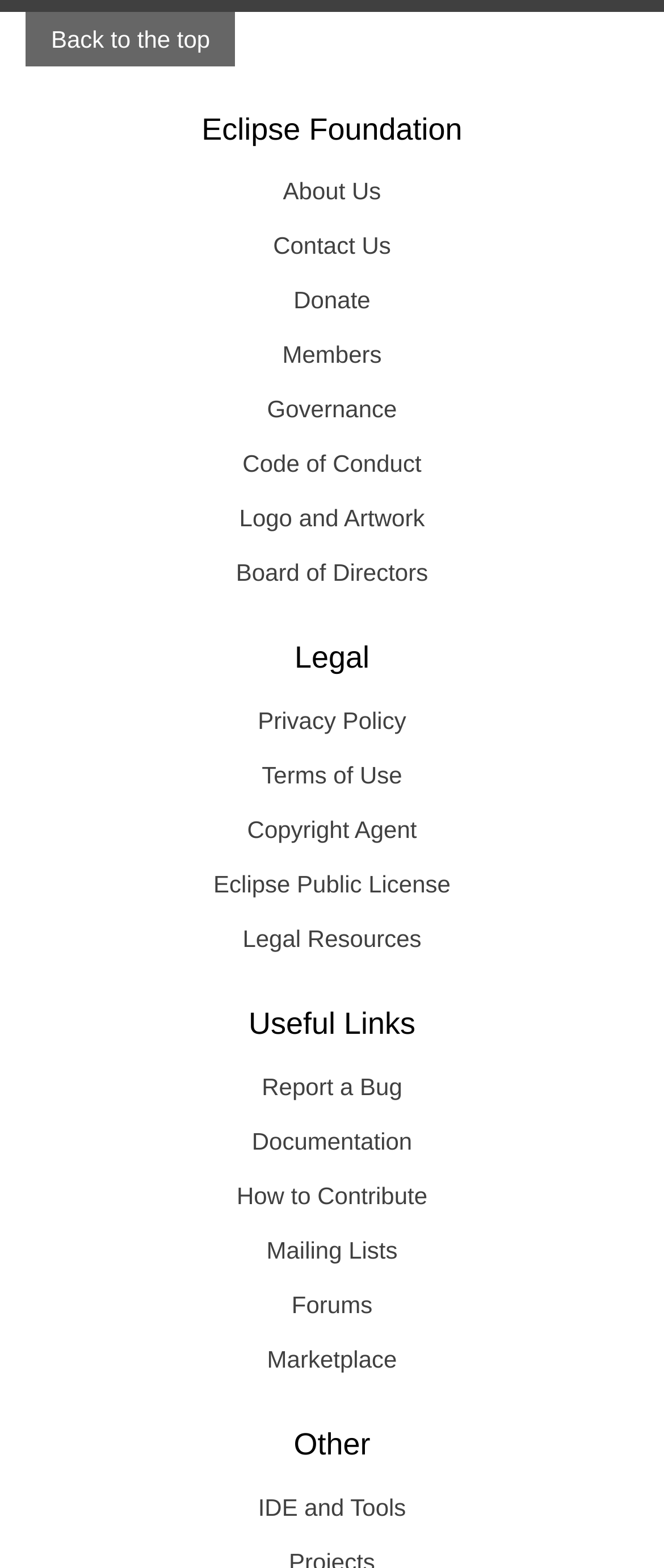What type of resources are available under 'Useful Links'?
Refer to the image and provide a one-word or short phrase answer.

Documentation, Bug reporting, Contribution guides